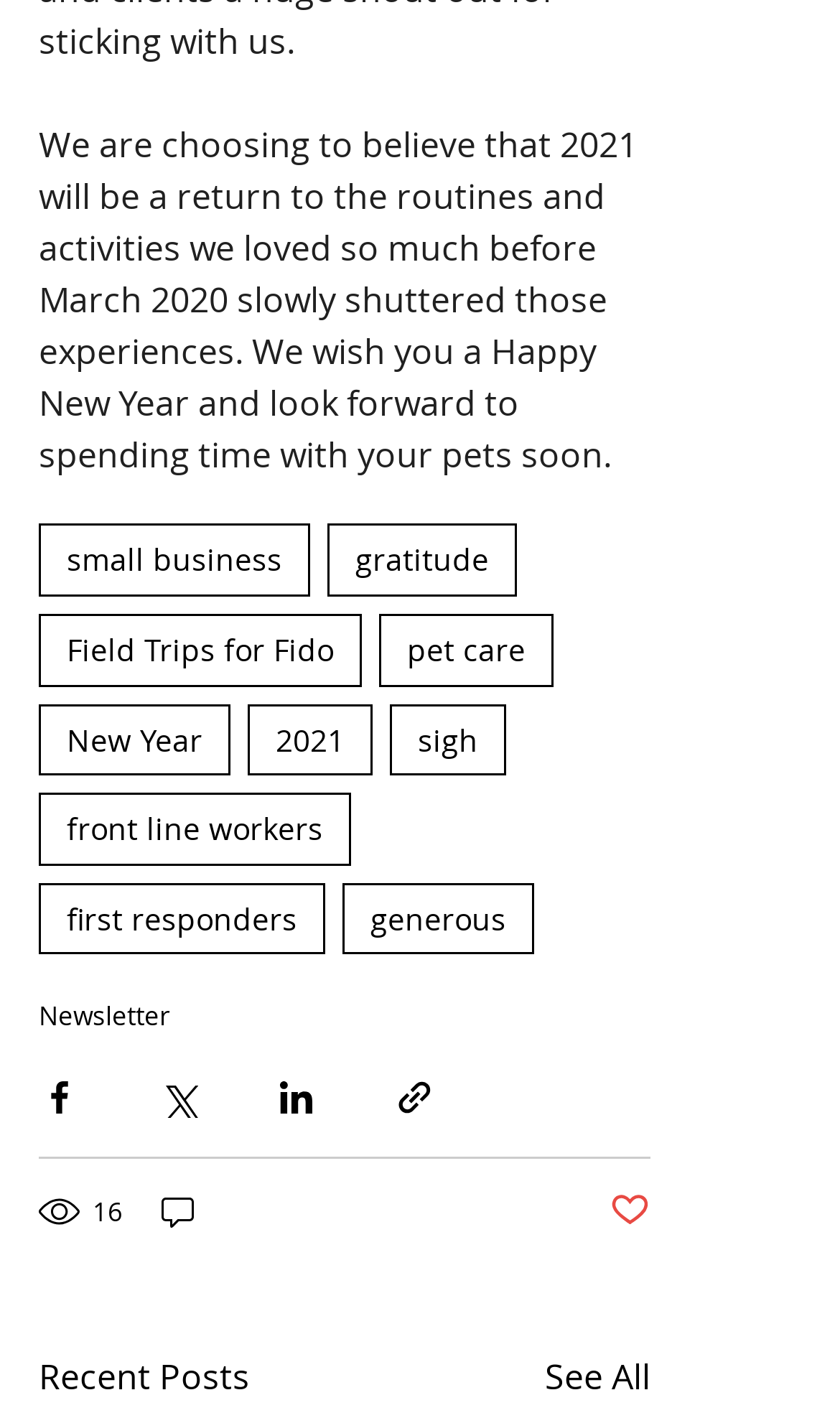Find the bounding box coordinates for the UI element whose description is: "Post not marked as liked". The coordinates should be four float numbers between 0 and 1, in the format [left, top, right, bottom].

[0.726, 0.839, 0.774, 0.869]